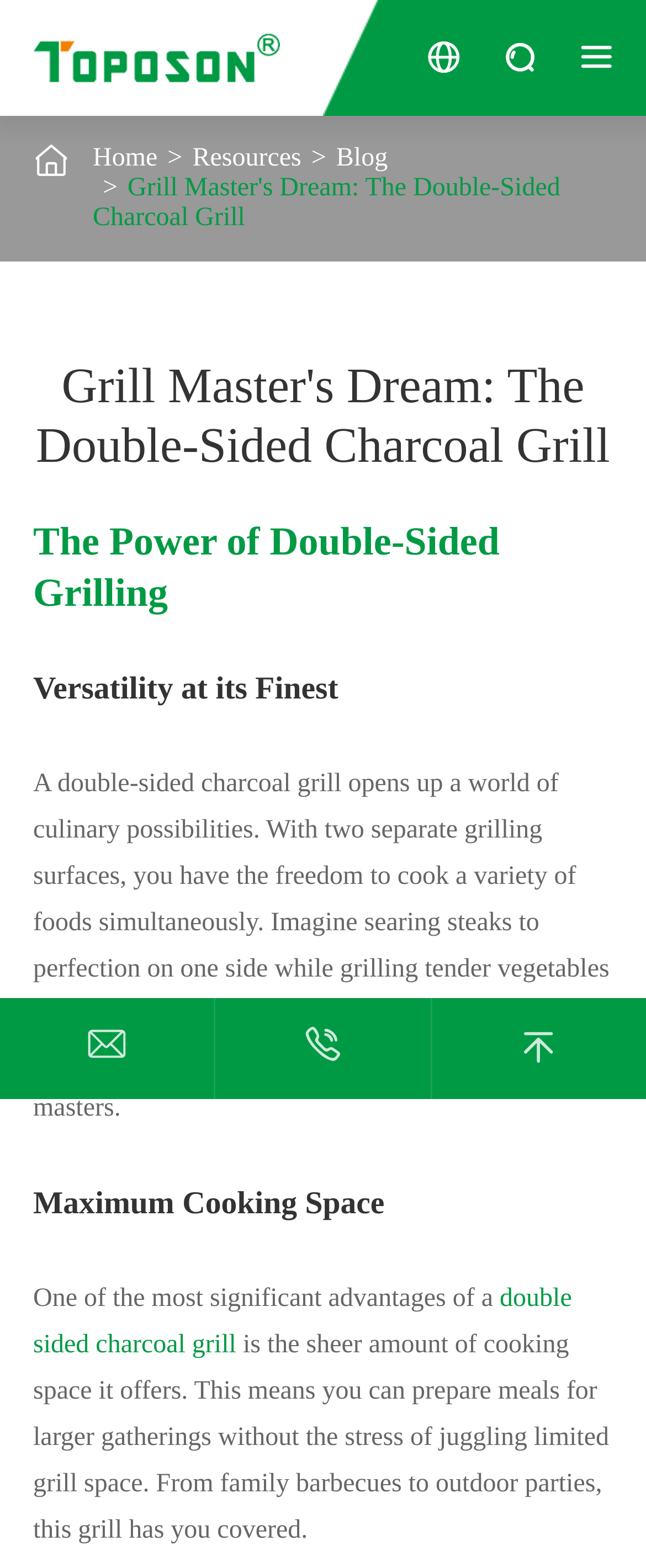Provide the bounding box coordinates of the HTML element this sentence describes: "Resources". The bounding box coordinates consist of four float numbers between 0 and 1, i.e., [left, top, right, bottom].

[0.298, 0.092, 0.466, 0.11]